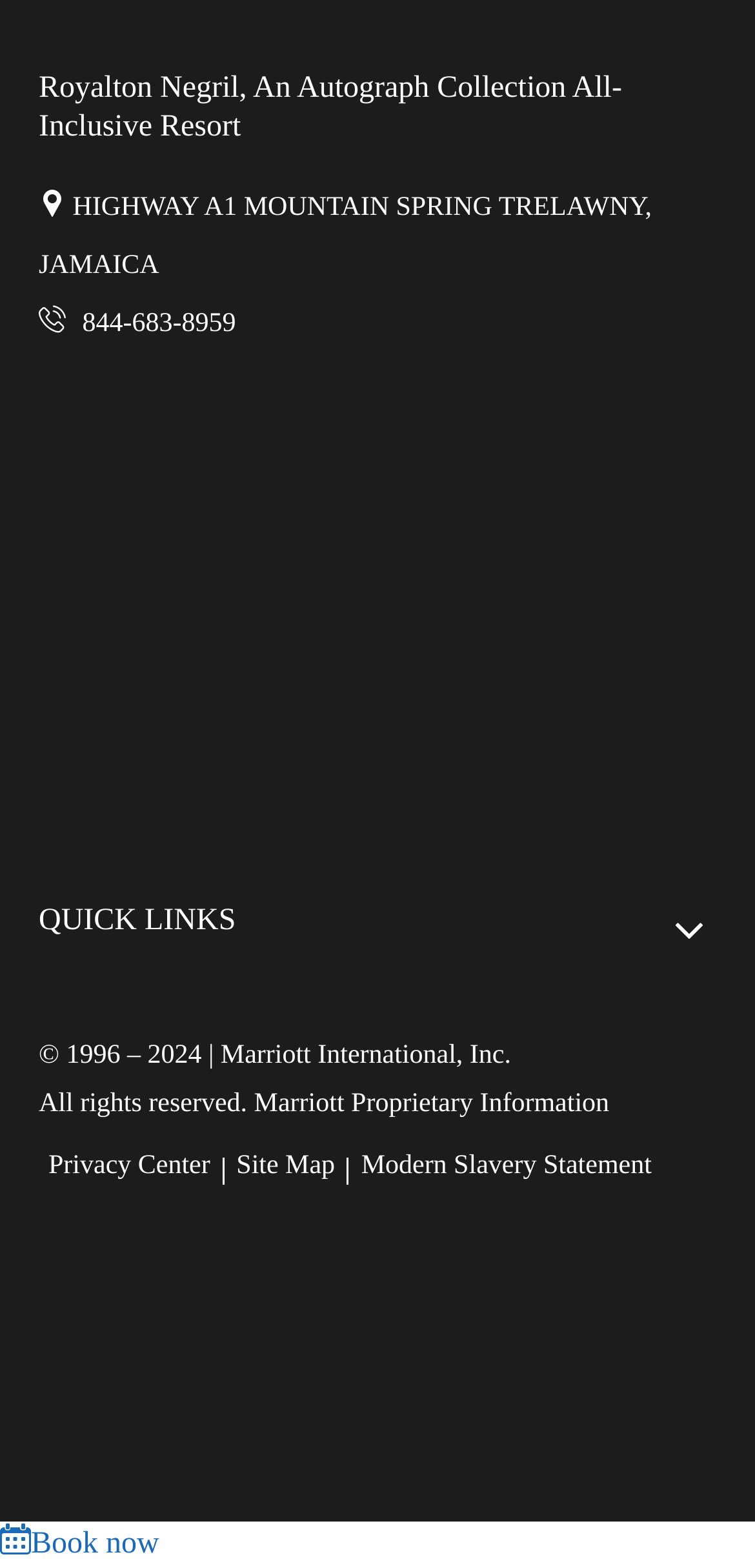What is the location of the resort?
Use the image to give a comprehensive and detailed response to the question.

The location of the resort can be found in the StaticText element with the text 'HIGHWAY A1 MOUNTAIN SPRING TRELAWNY, JAMAICA' below the resort name.